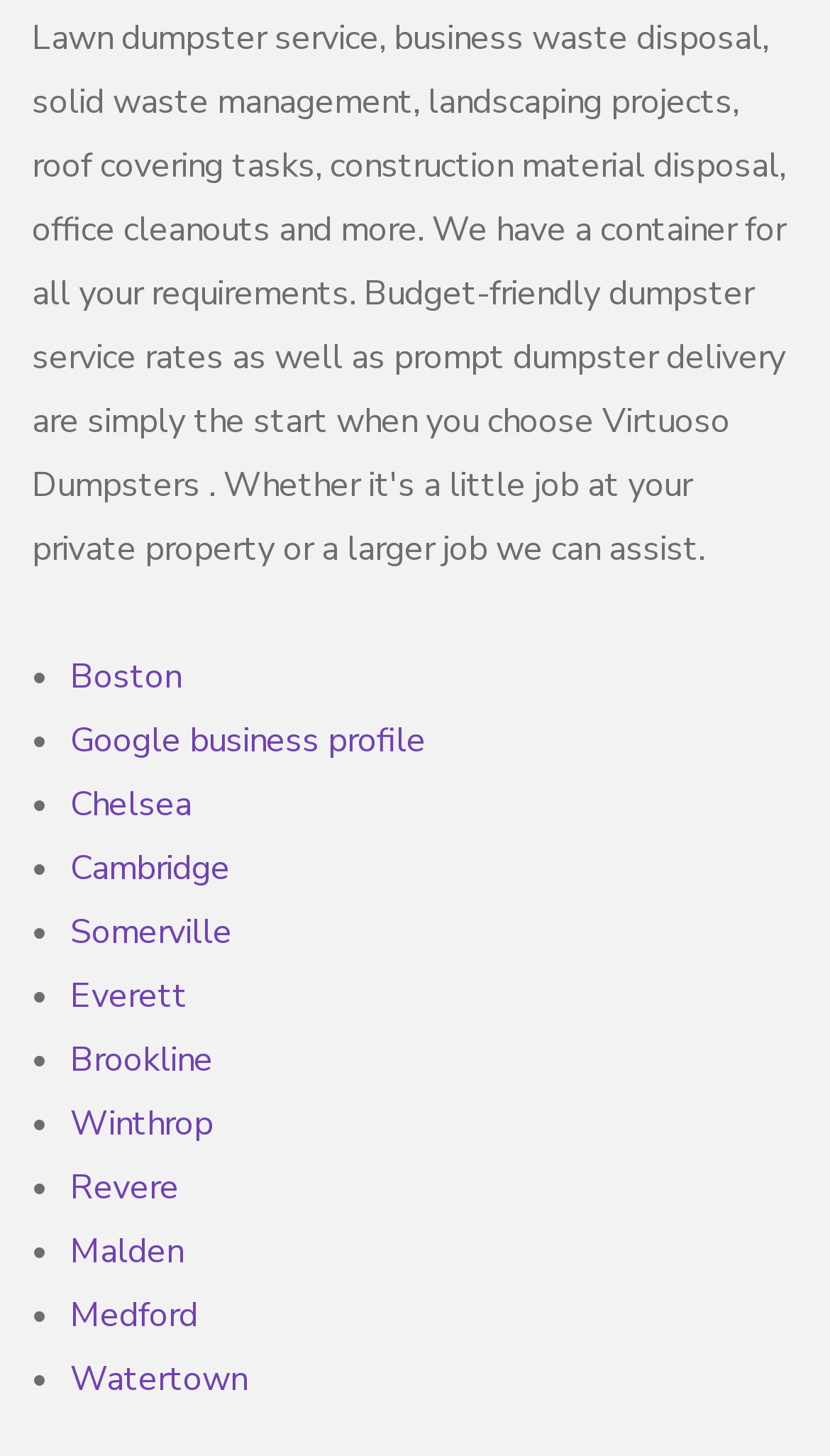Find the bounding box coordinates of the area that needs to be clicked in order to achieve the following instruction: "check Somerville". The coordinates should be specified as four float numbers between 0 and 1, i.e., [left, top, right, bottom].

[0.085, 0.624, 0.279, 0.656]